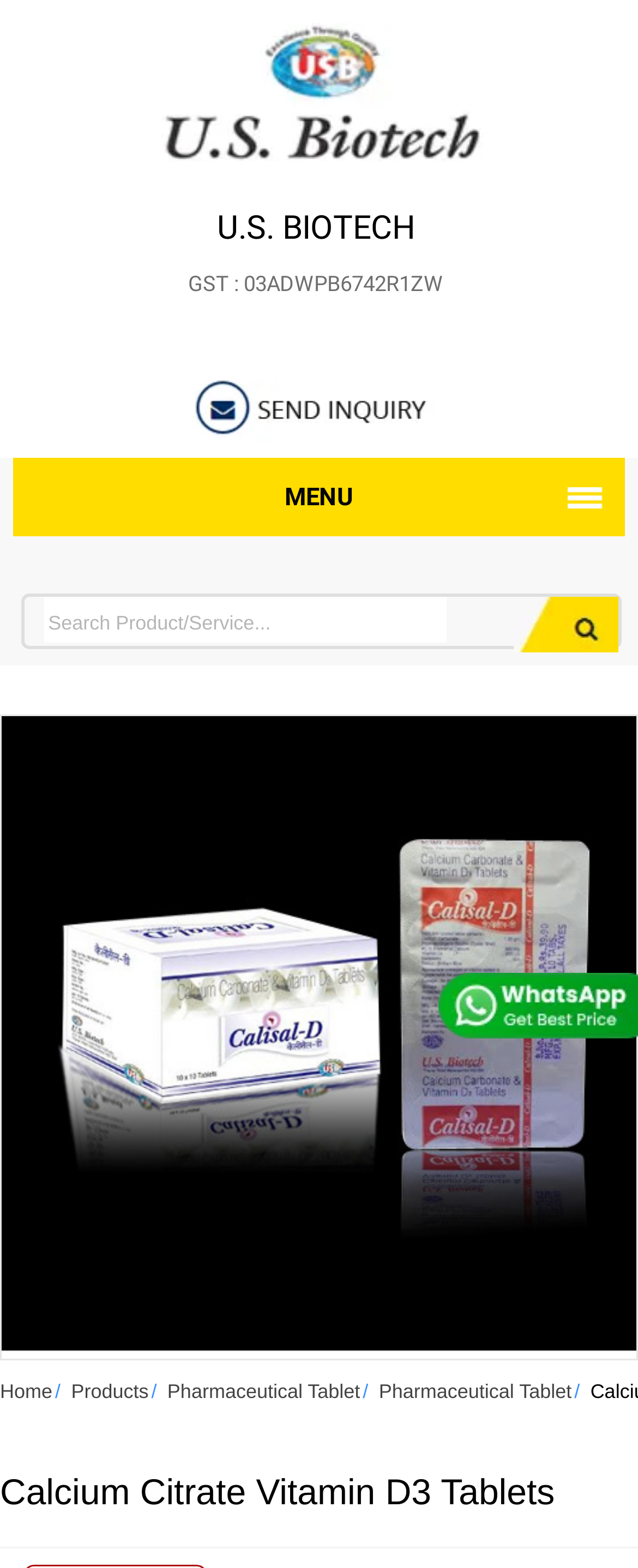Please locate and generate the primary heading on this webpage.

Calcium Citrate Vitamin D3 Tablets